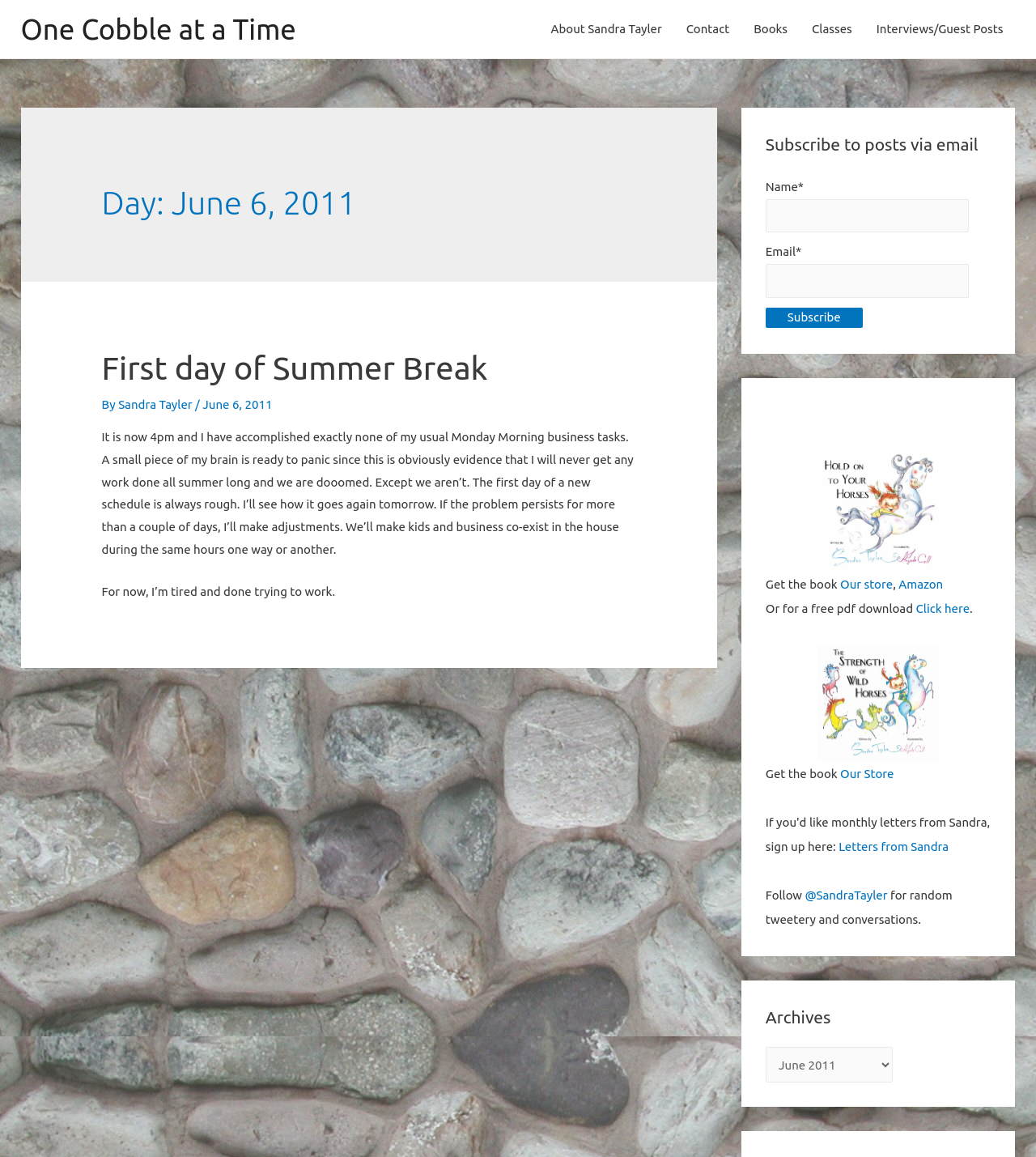Who is the author of the article?
Please analyze the image and answer the question with as much detail as possible.

I found the author's name by looking at the link element with the text 'Sandra Tayler' inside the header element, which is a part of the article element.